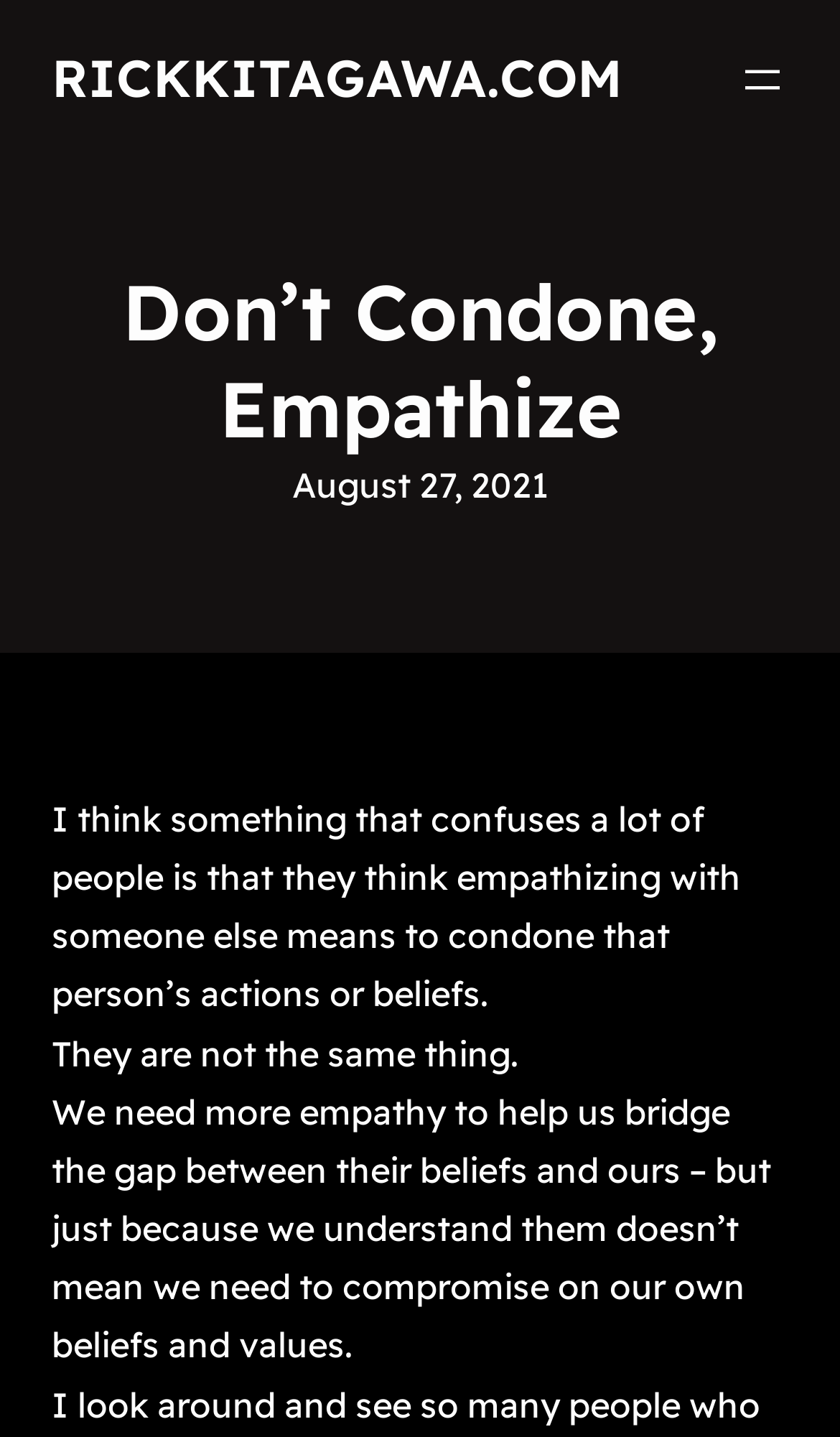From the screenshot, find the bounding box of the UI element matching this description: "RickKitagawa.com". Supply the bounding box coordinates in the form [left, top, right, bottom], each a float between 0 and 1.

[0.062, 0.031, 0.741, 0.076]